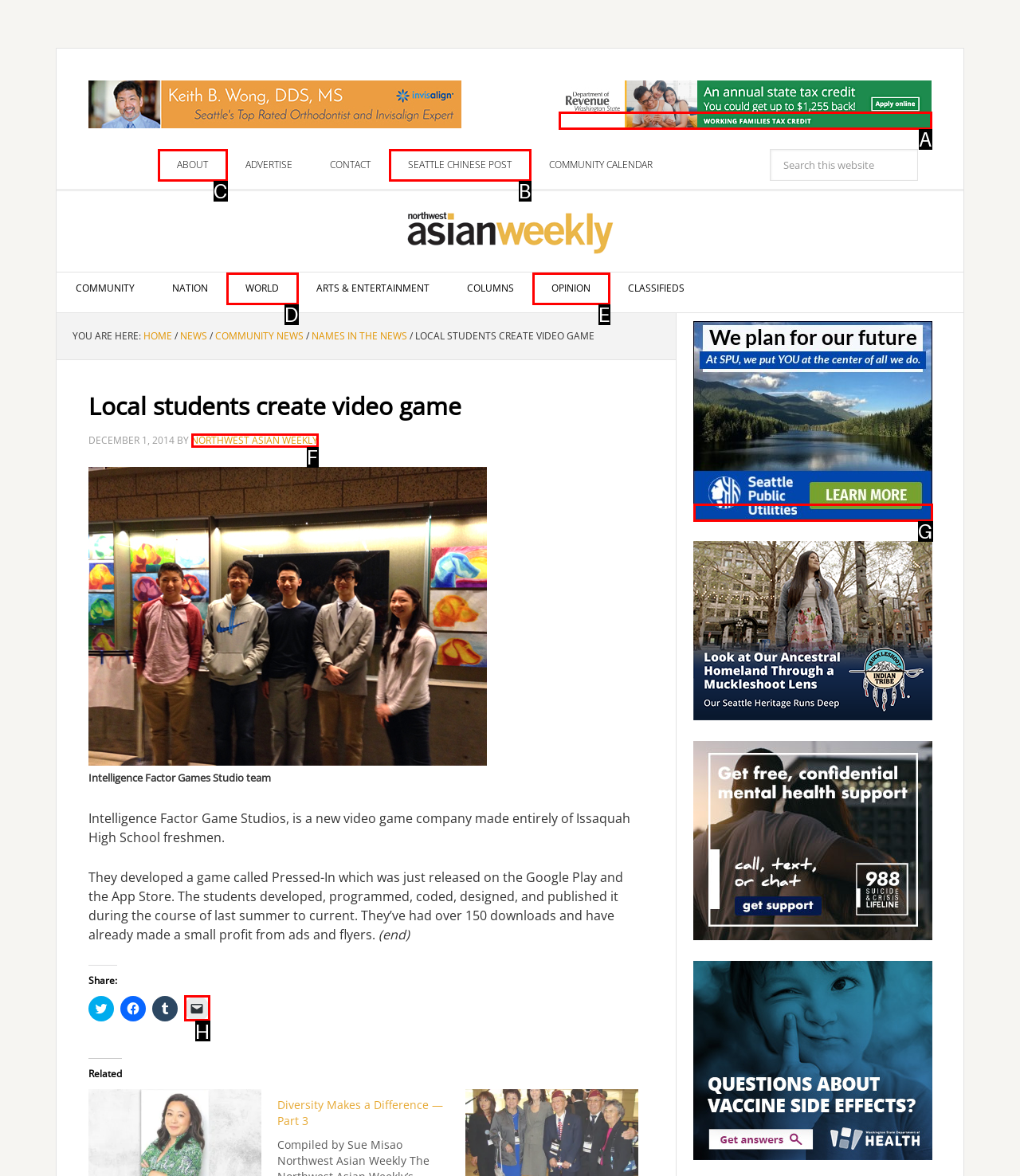Given the instruction: Visit ABOUT page, which HTML element should you click on?
Answer with the letter that corresponds to the correct option from the choices available.

C